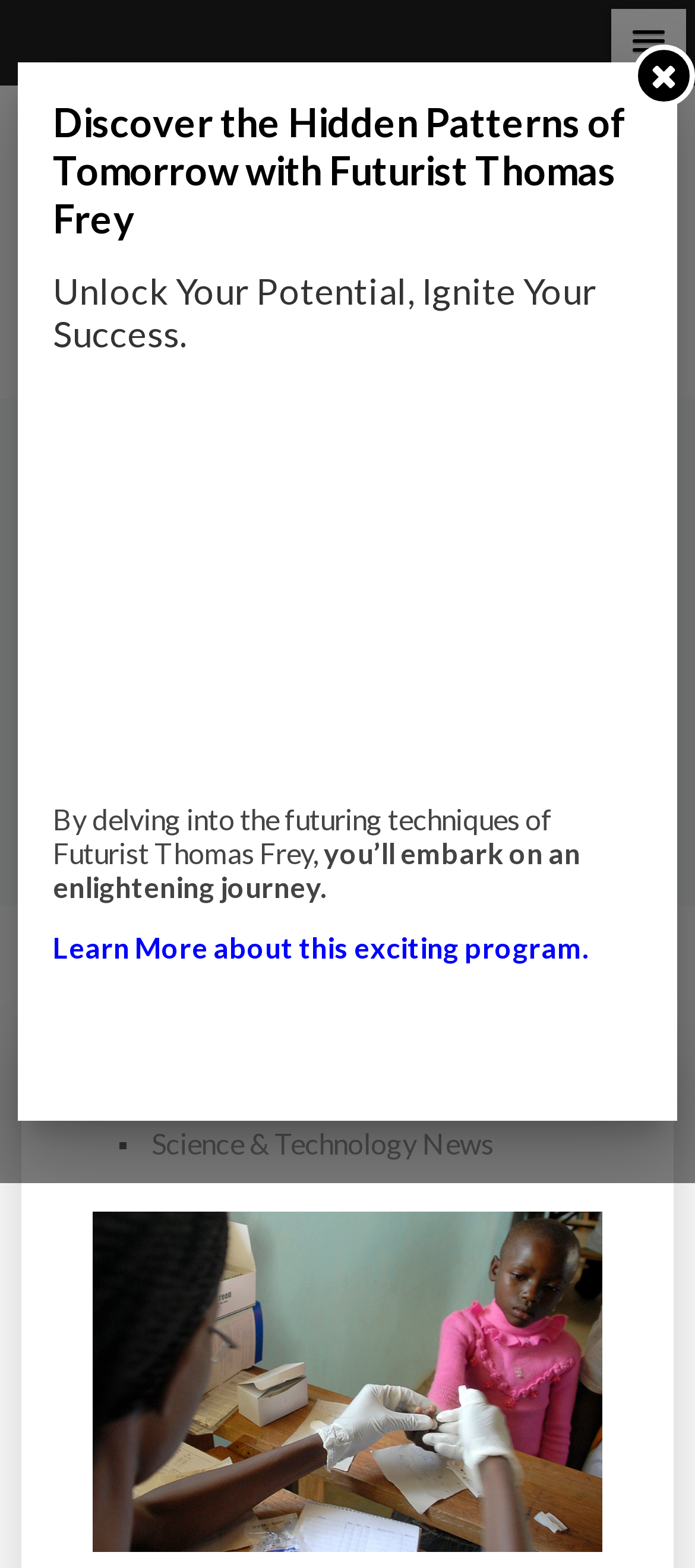Specify the bounding box coordinates (top-left x, top-left y, bottom-right x, bottom-right y) of the UI element in the screenshot that matches this description: alt="Impact Lab"

[0.031, 0.066, 0.969, 0.243]